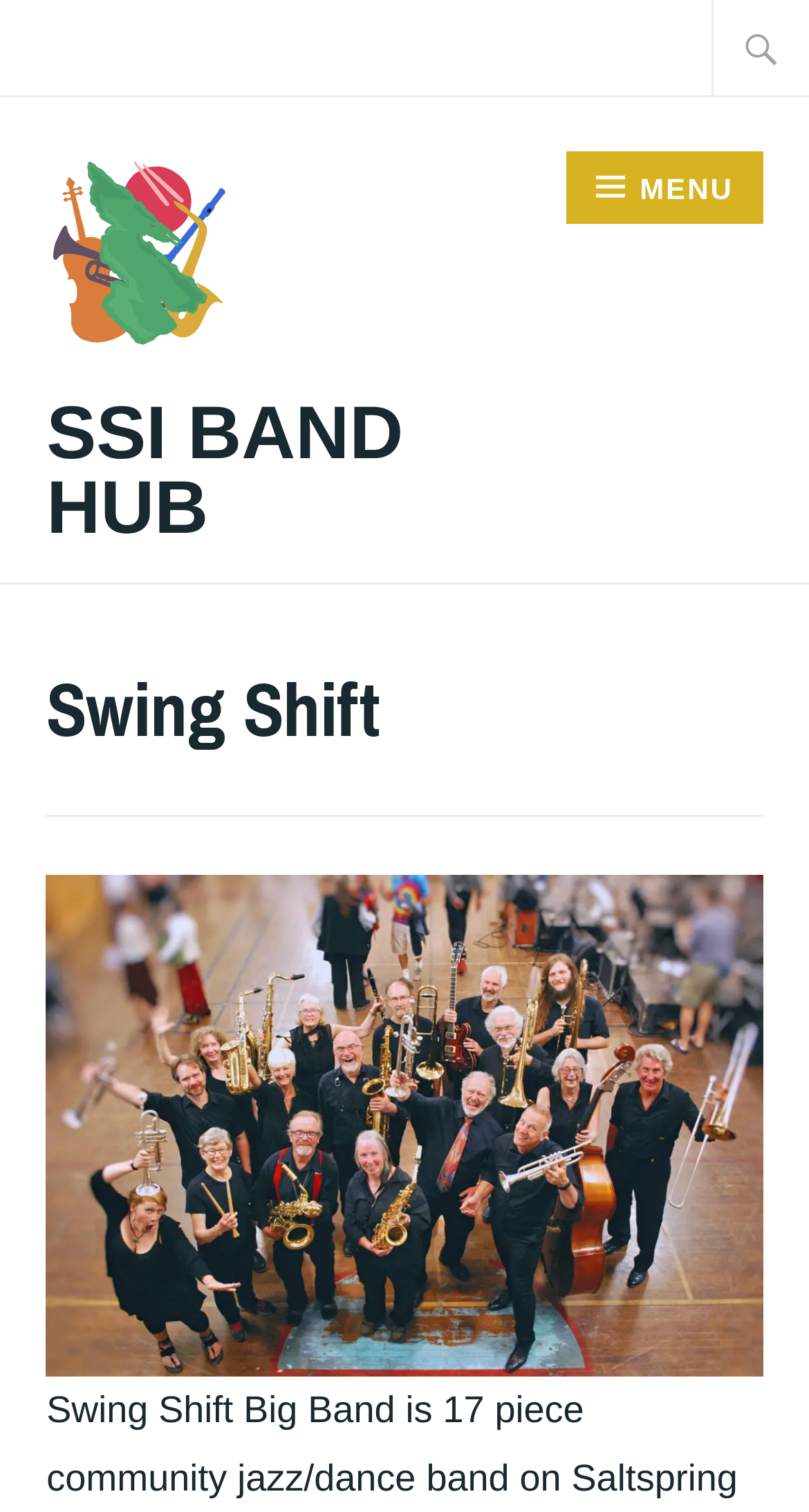Based on the image, please elaborate on the answer to the following question:
What is the name of the band?

The name of the band can be found in the heading element, which is 'Swing Shift'. This is the most prominent text on the webpage, indicating that it is the name of the band.